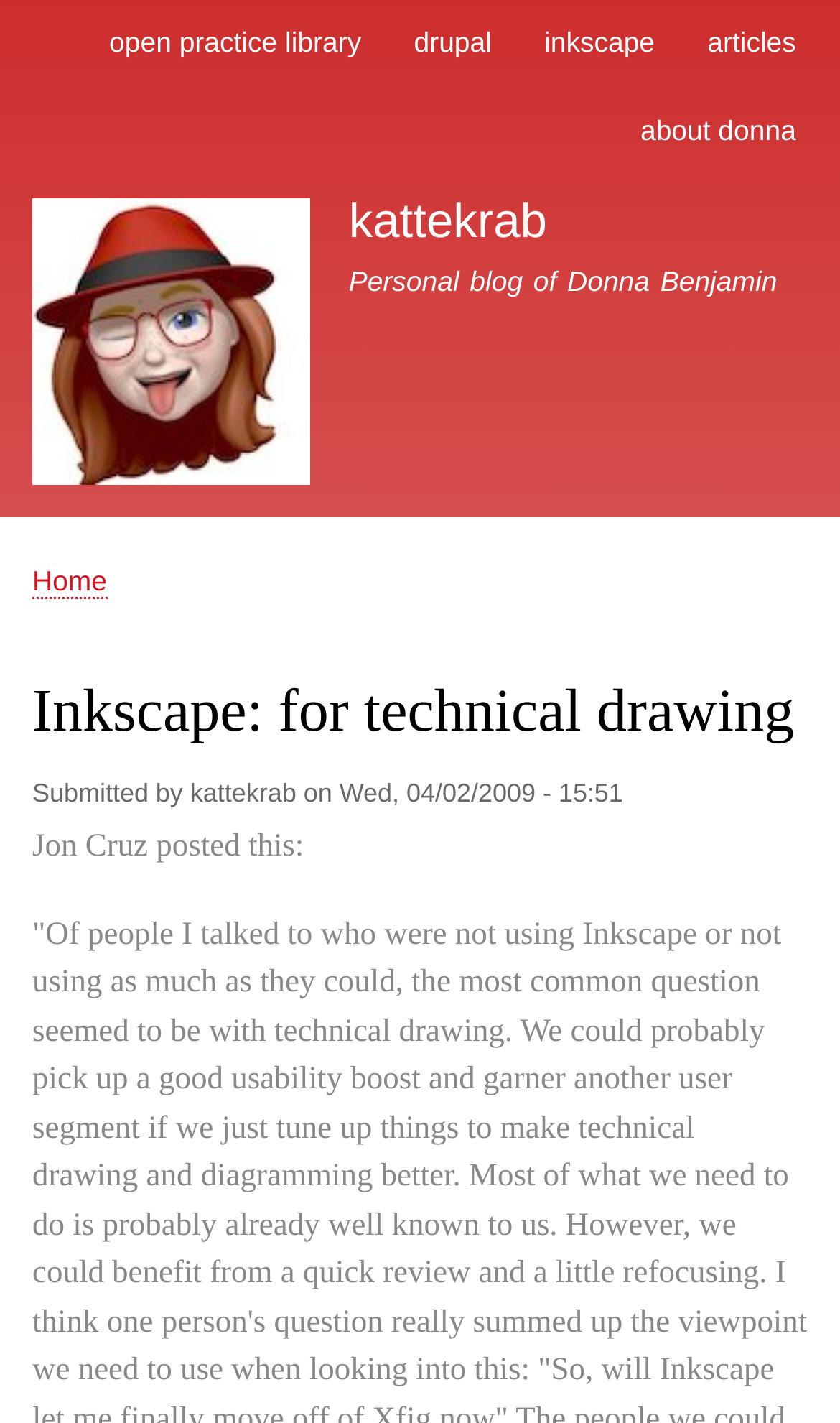Bounding box coordinates are to be given in the format (top-left x, top-left y, bottom-right x, bottom-right y). All values must be floating point numbers between 0 and 1. Provide the bounding box coordinate for the UI element described as: Skip to main content

[0.473, 0.0, 0.527, 0.006]